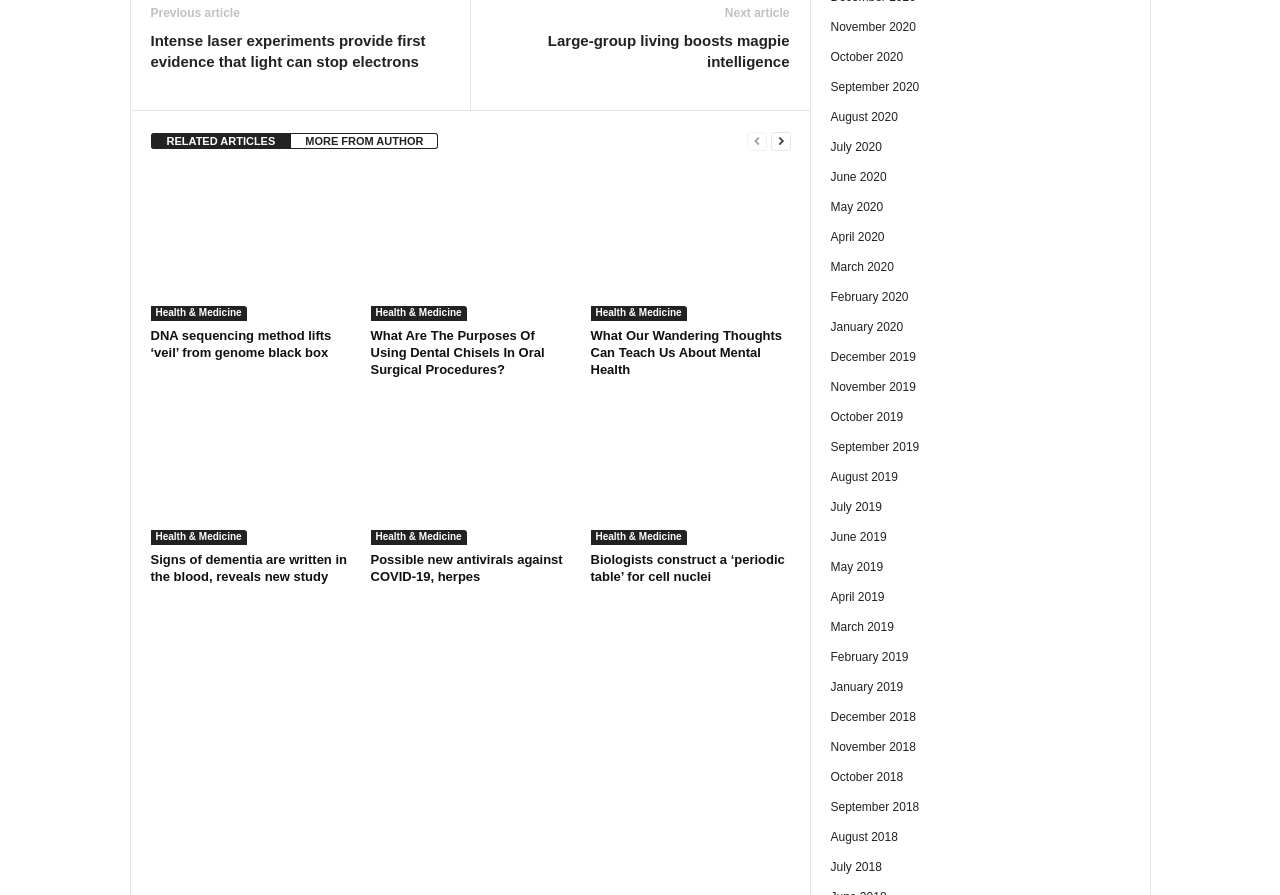Find the bounding box coordinates of the UI element according to this description: "Large-group living boosts magpie intelligence".

[0.383, 0.034, 0.617, 0.081]